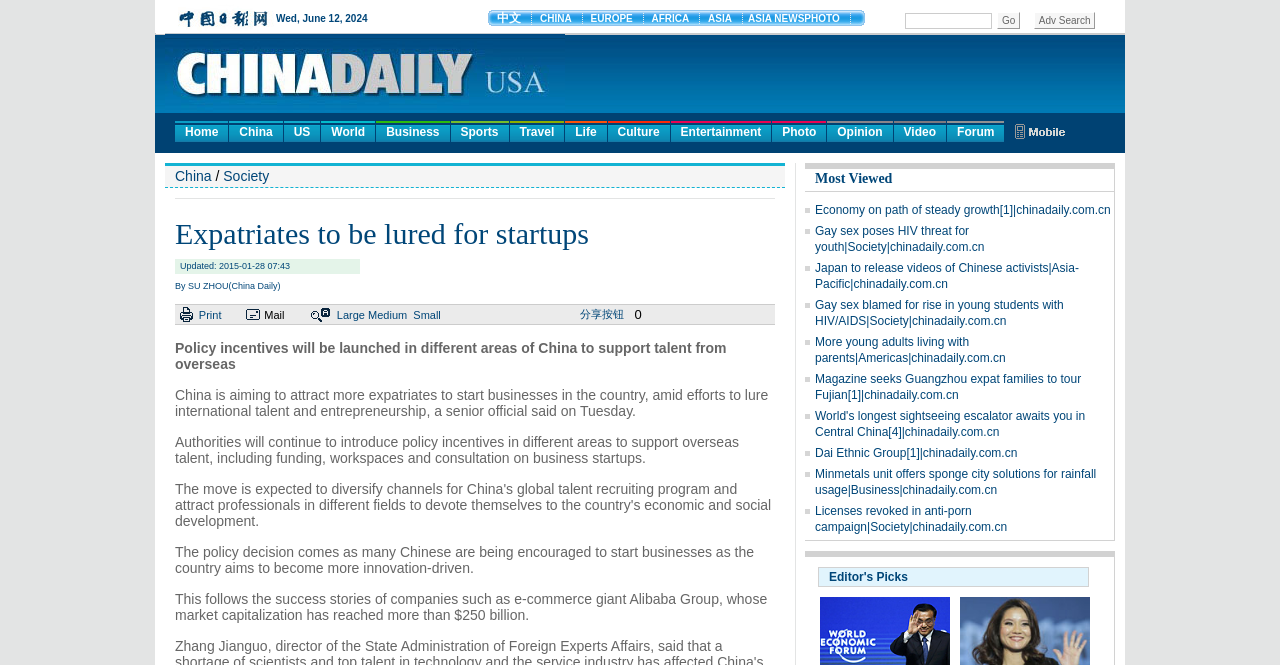Determine the bounding box coordinates of the region that needs to be clicked to achieve the task: "Click on the 'Forum' link".

[0.74, 0.182, 0.785, 0.214]